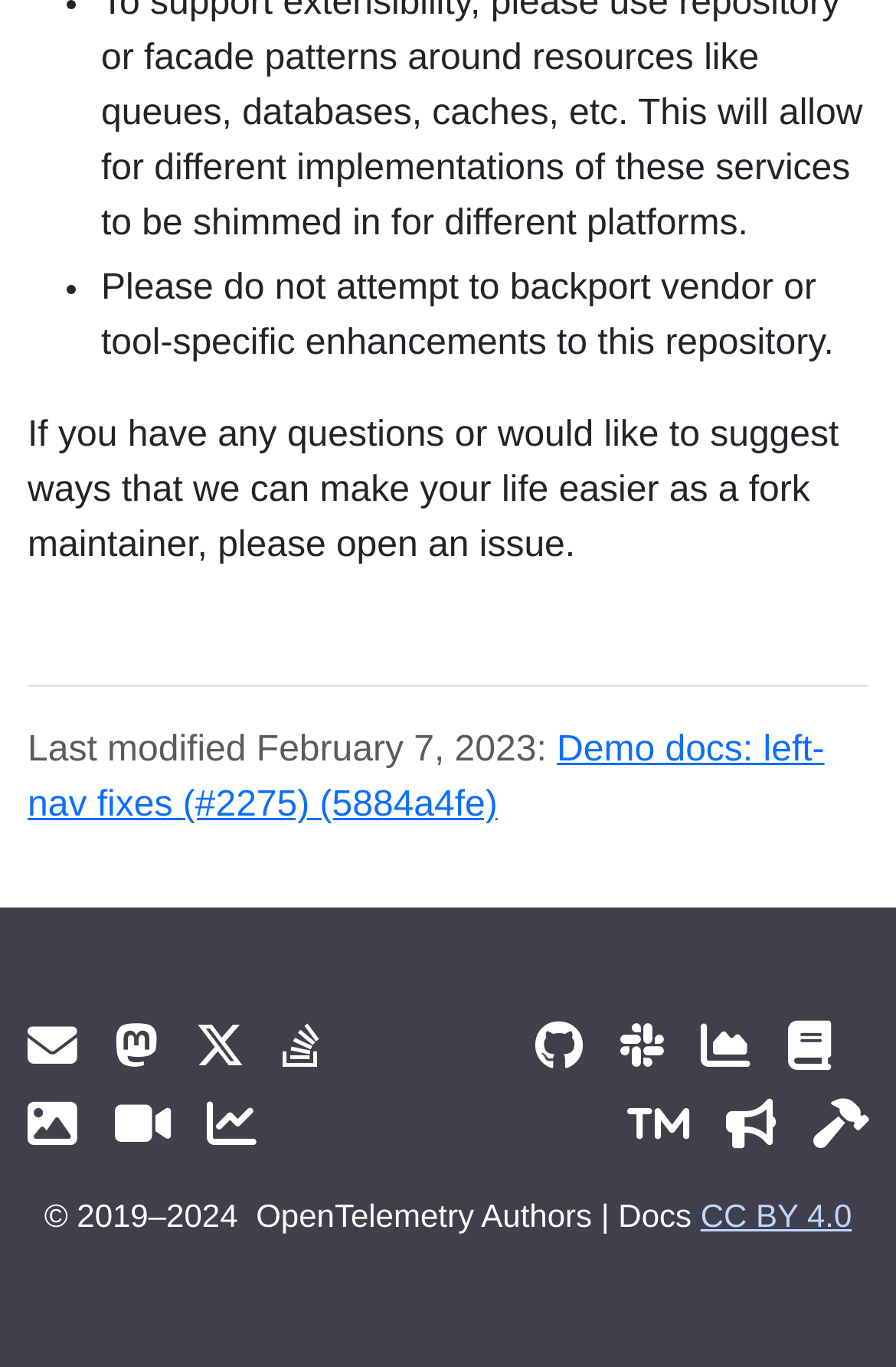Bounding box coordinates are given in the format (top-left x, top-left y, bottom-right x, bottom-right y). All values should be floating point numbers between 0 and 1. Provide the bounding box coordinate for the UI element described as: aria-label="Marketing Guidelines"

[0.81, 0.802, 0.867, 0.844]